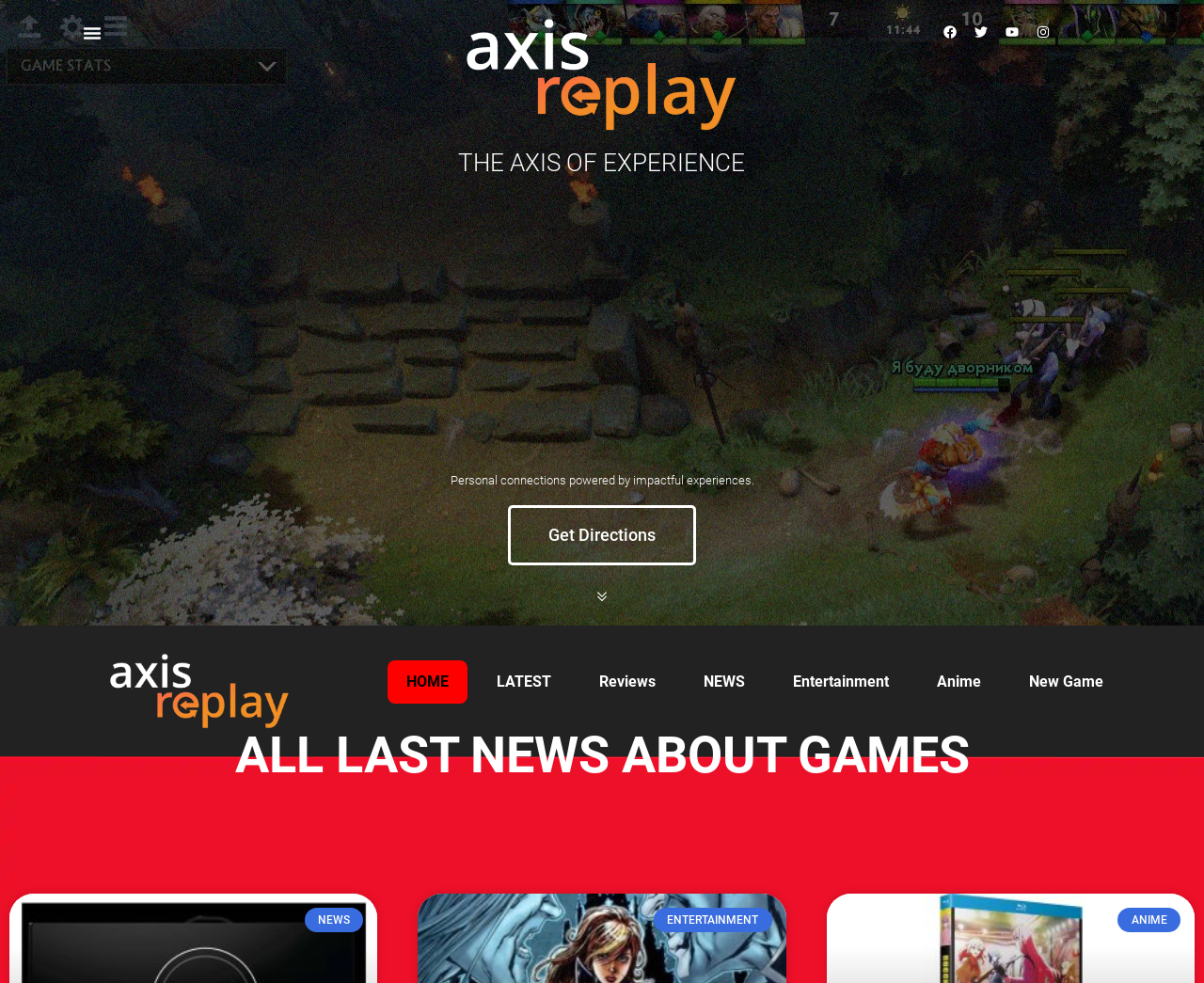Please identify the bounding box coordinates of where to click in order to follow the instruction: "Click the Menu Toggle button".

[0.064, 0.019, 0.088, 0.048]